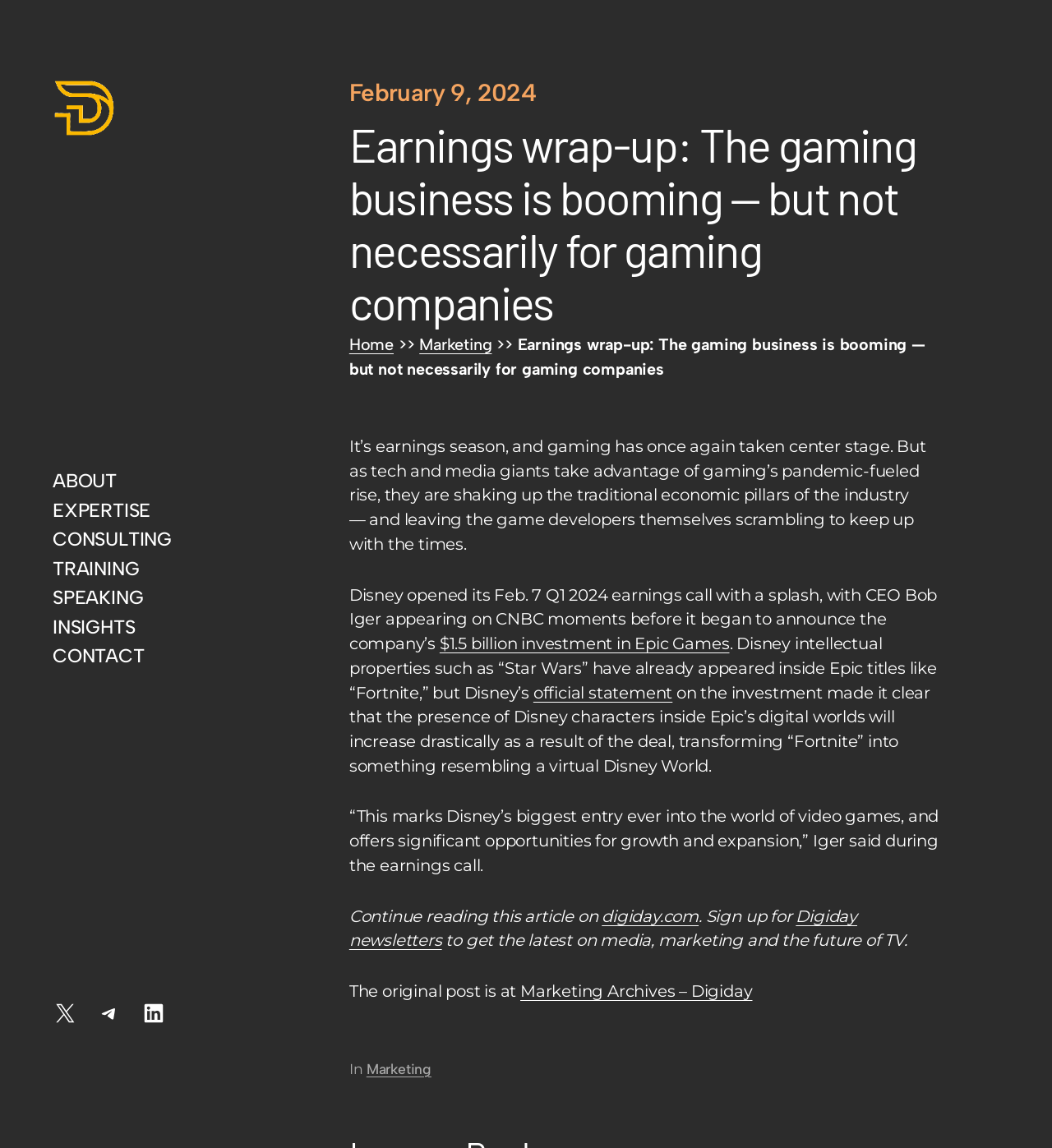Determine the bounding box coordinates for the clickable element to execute this instruction: "Click on LinkedIn". Provide the coordinates as four float numbers between 0 and 1, i.e., [left, top, right, bottom].

[0.134, 0.872, 0.158, 0.893]